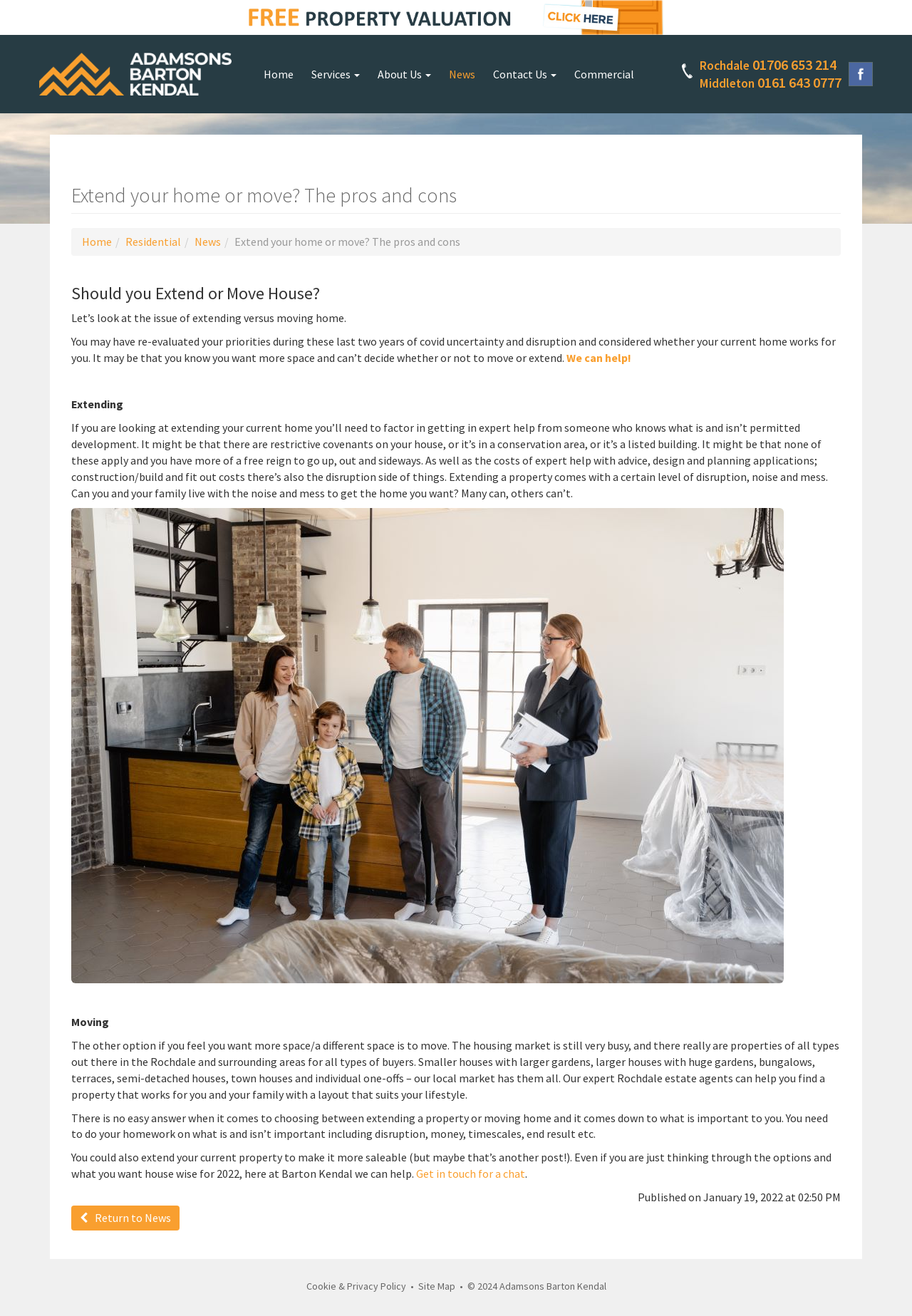Please specify the bounding box coordinates of the region to click in order to perform the following instruction: "View the 'Cookie & Privacy Policy'".

[0.336, 0.972, 0.445, 0.982]